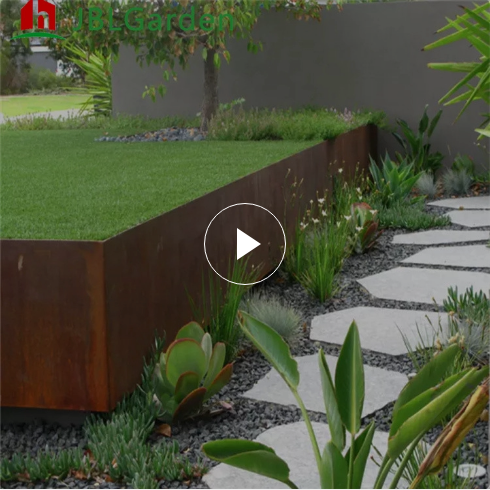Give an in-depth description of the image.

The image showcases a beautifully landscaped garden featuring corten steel border edging that provides a sleek, modern aesthetic. A smooth expanse of vibrant green grass is juxtaposed against the warm, rusted tones of the corten steel edging, which creates a striking visual contrast. This edging effectively contains the grassy area while enhancing the overall design of the landscape. In the foreground, a path made of large, flat stones is lined with colorful succulents and lush greenery, guiding the viewer’s eye through the space. Above the image, the logo of Henan Jinbailai Industrial Co., Ltd. indicates the source of the corten steel products, highlighting their role in contemporary garden design. The integration of natural elements with industrial materials emphasizes a harmonious blend of nature and modern landscaping techniques.